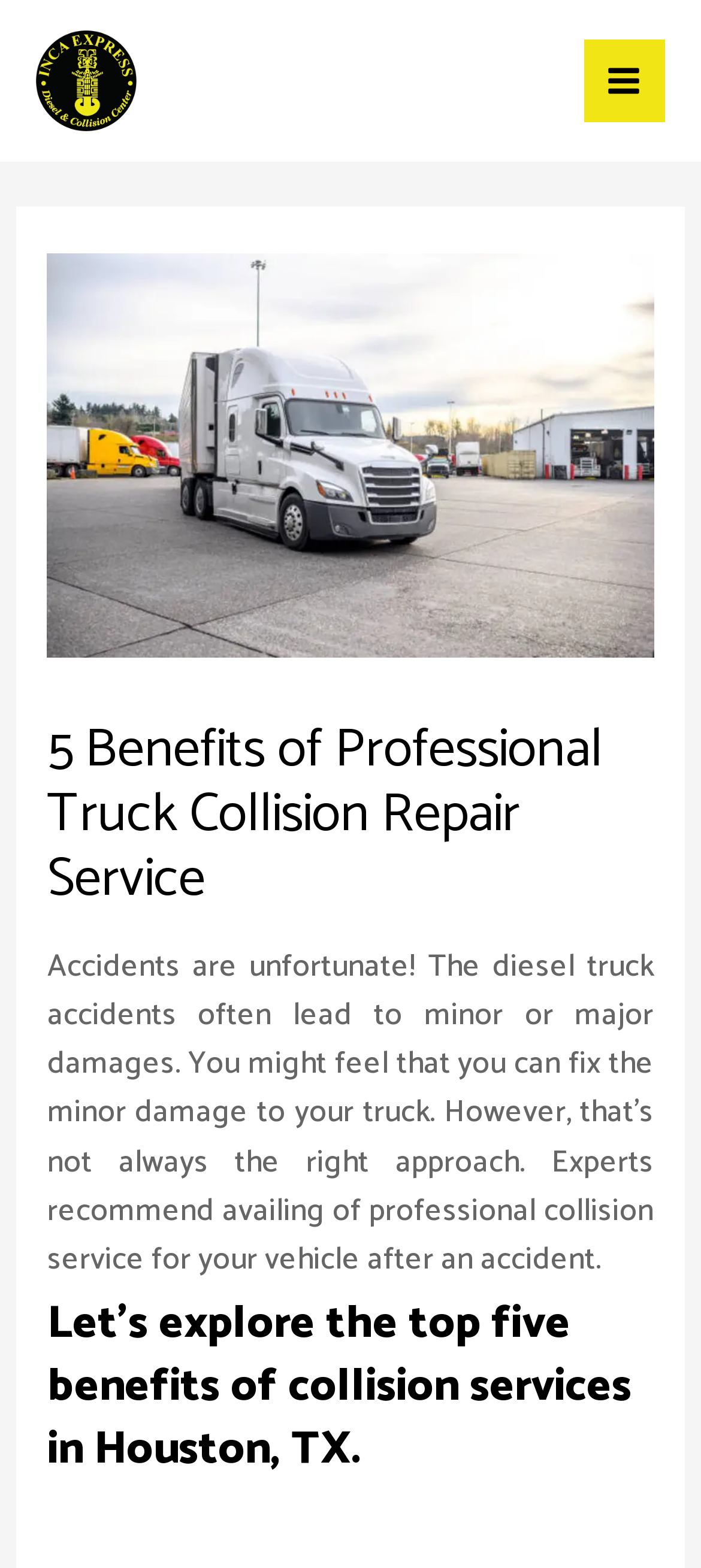Articulate a detailed summary of the webpage's content and design.

The webpage appears to be an article discussing the benefits of professional truck collision repair services in Houston, TX. At the top left of the page, there is a link to "INCA Express" accompanied by an image with the same name. On the top right, there is a button labeled "Main Menu" with an image beside it.

Below the top section, there is a large header area that spans almost the entire width of the page. Within this area, there is an image related to diesel truck repairs in Houston, followed by a heading that reads "5 Benefits of Professional Truck Collision Repair Service". 

Below the heading, there is a block of text that explains the importance of seeking professional collision repair services after an accident, rather than trying to fix minor damages oneself. This text is followed by another heading that introduces the top five benefits of collision services in Houston, TX.